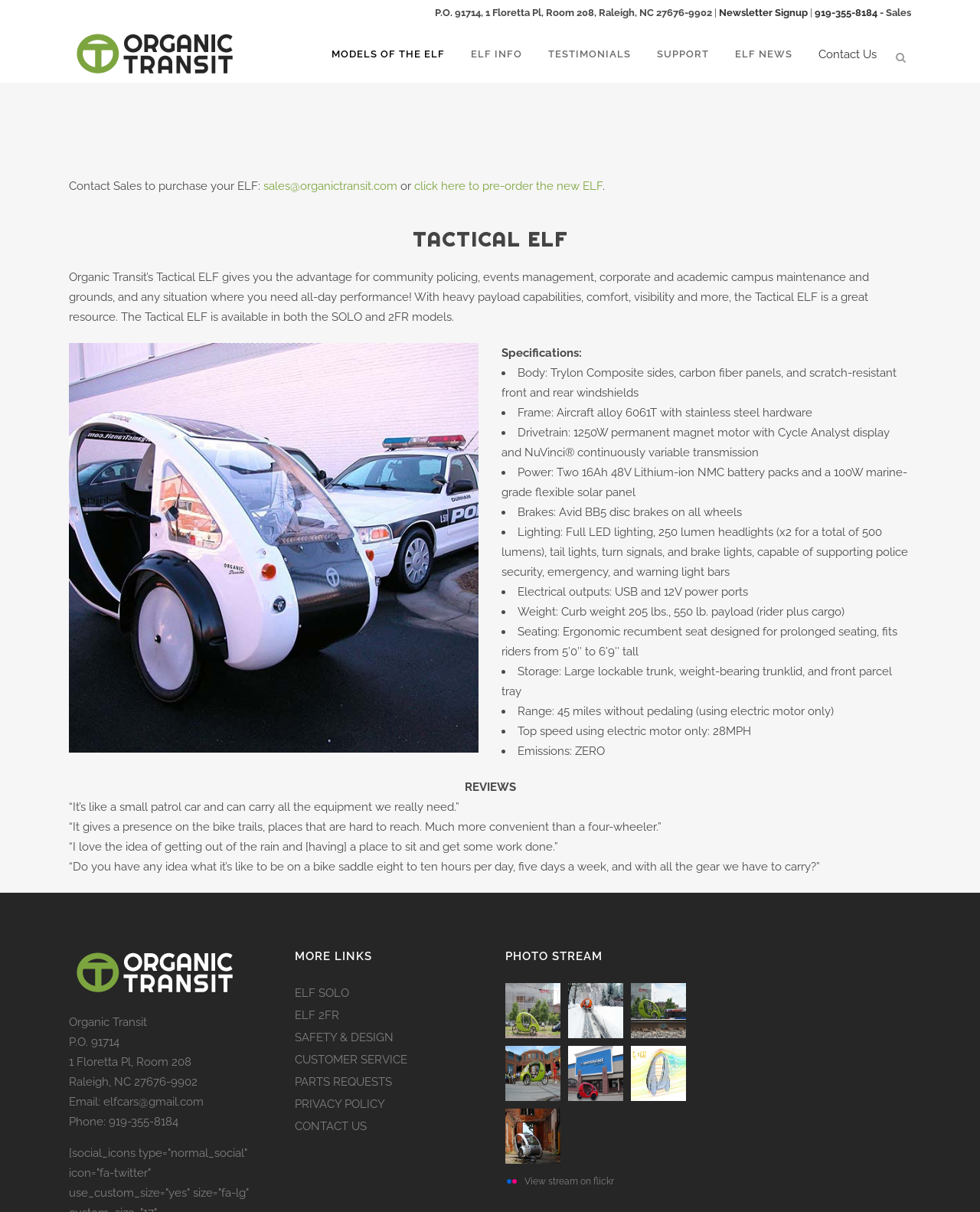What is the weight of the Tactical ELF?
Can you provide a detailed and comprehensive answer to the question?

The weight of the Tactical ELF is mentioned in the specifications list as 'Weight: Curb weight 205 lbs., 550 lb. payload (rider plus cargo)'.